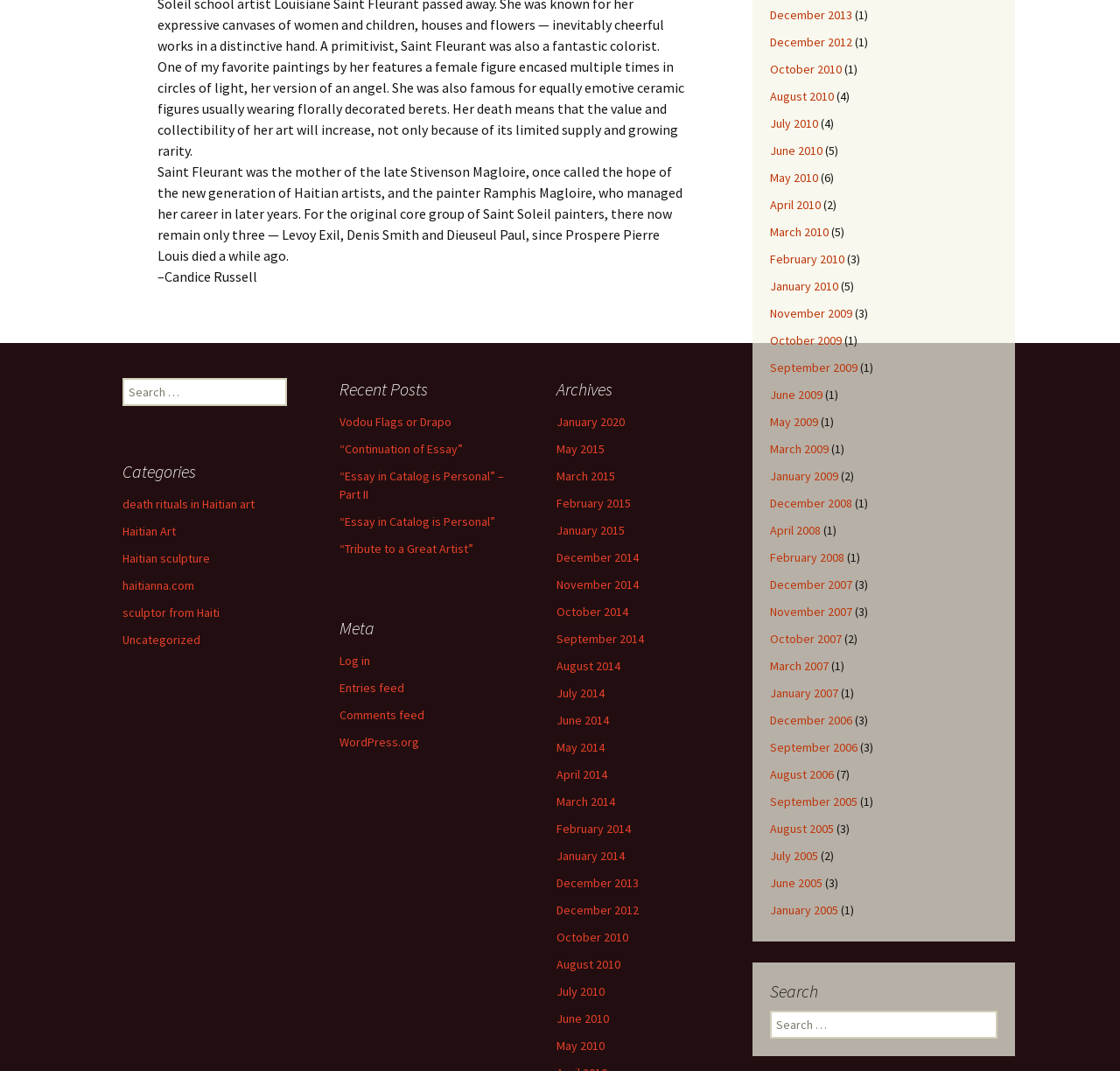Please indicate the bounding box coordinates of the element's region to be clicked to achieve the instruction: "View posts from December 2013". Provide the coordinates as four float numbers between 0 and 1, i.e., [left, top, right, bottom].

[0.688, 0.007, 0.761, 0.021]